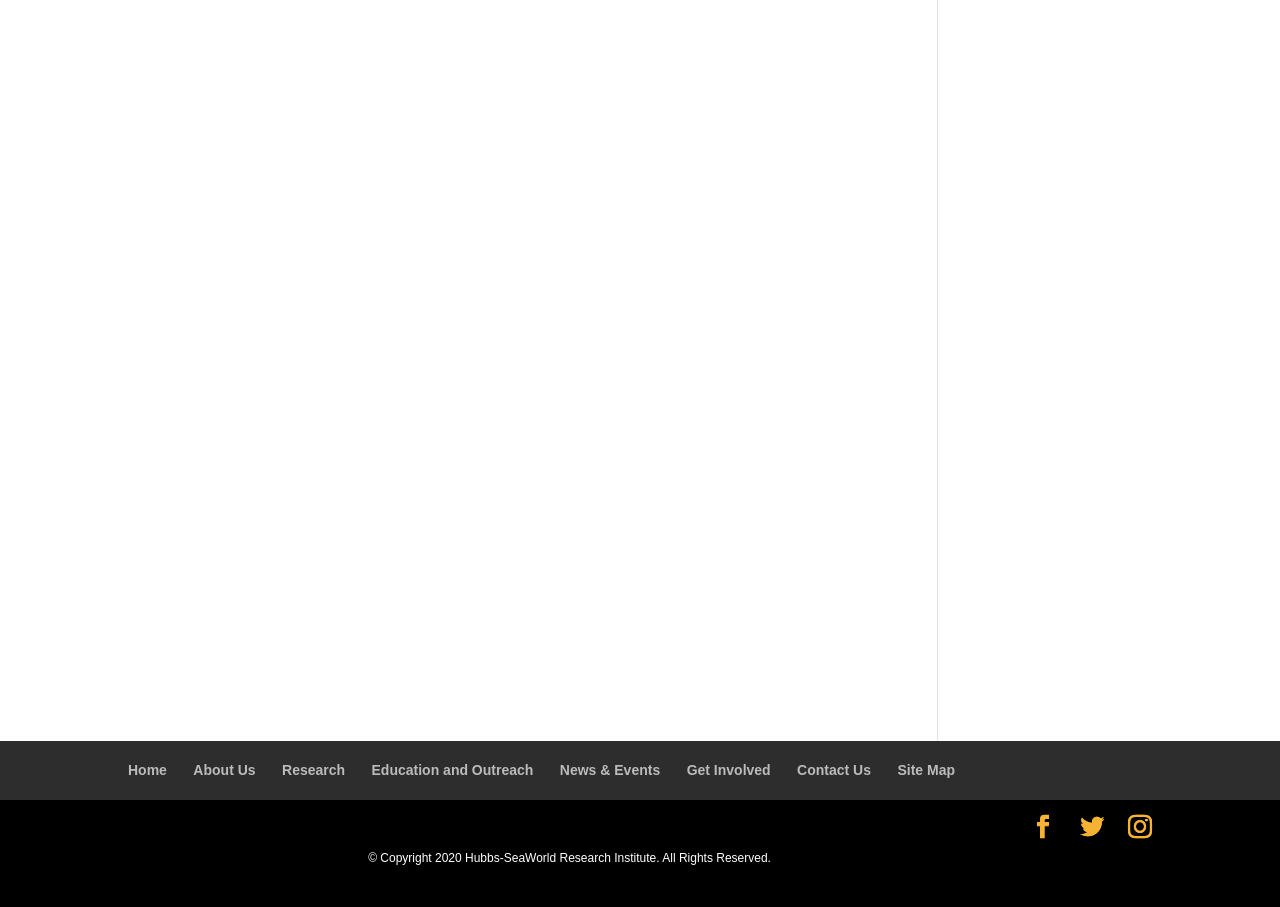Bounding box coordinates are specified in the format (top-left x, top-left y, bottom-right x, bottom-right y). All values are floating point numbers bounded between 0 and 1. Please provide the bounding box coordinate of the region this sentence describes: Education and Outreach

[0.29, 0.841, 0.417, 0.858]